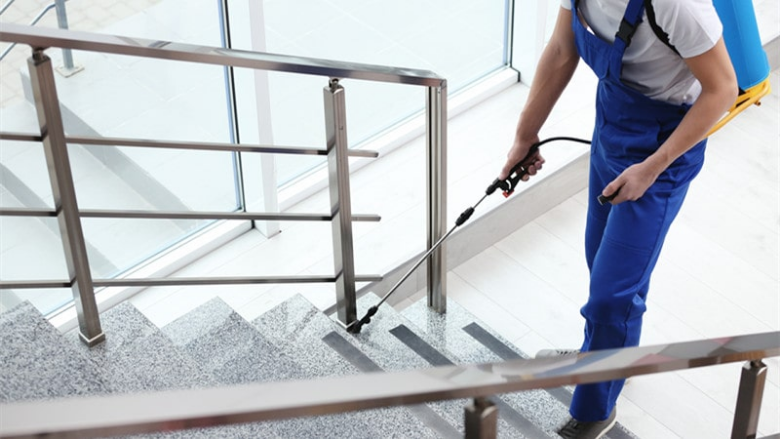Where is the technician focusing?
Look at the image and respond with a single word or a short phrase.

Base of the steps